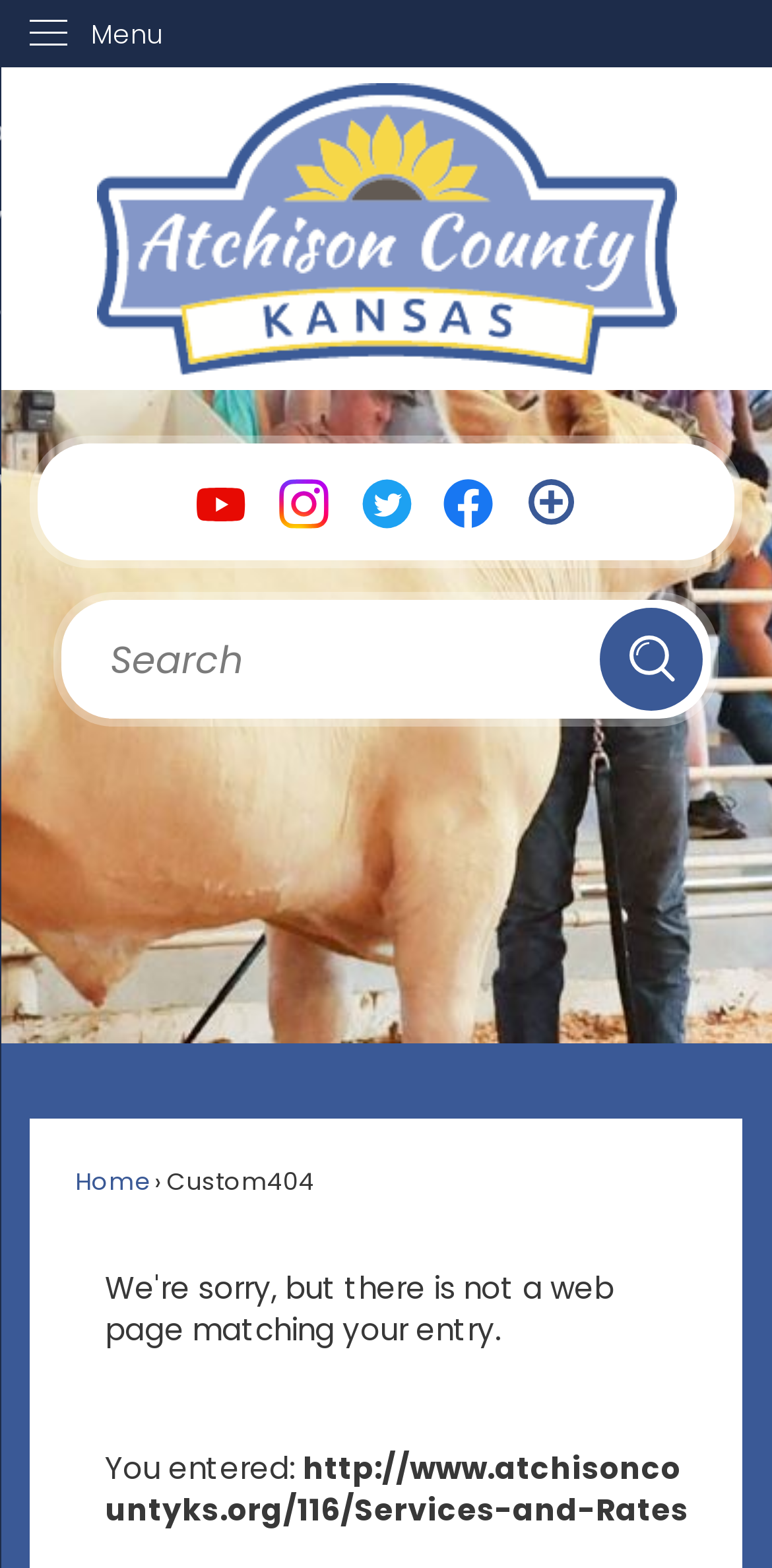Using the details in the image, give a detailed response to the question below:
How many social media links are available?

The webpage has links to YouTube, Instagram, Twitter, Facebook, and Social Media More, which are all social media platforms. These links are located in the top right corner of the webpage, and they are represented by icons and text.